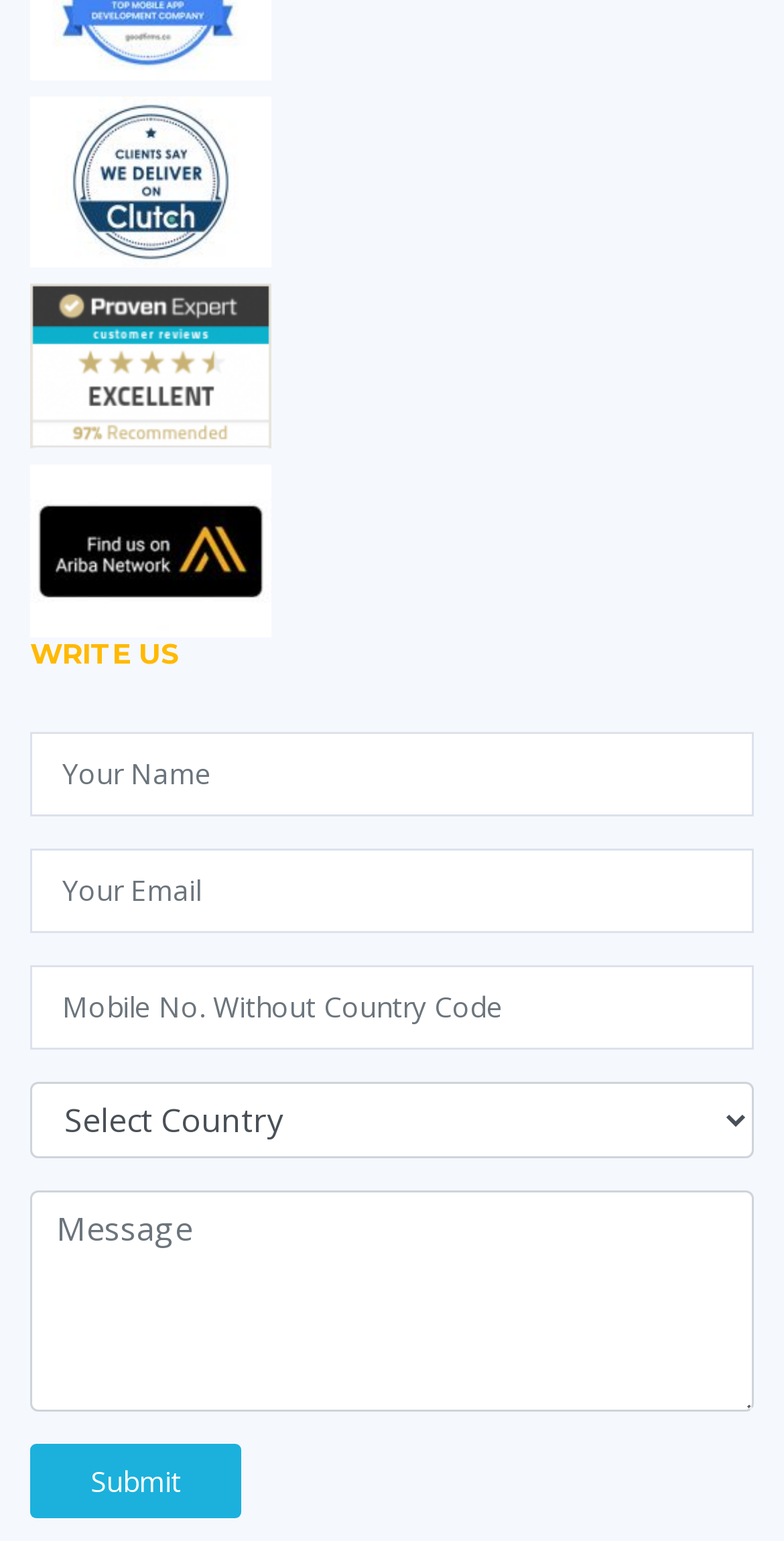Give a short answer to this question using one word or a phrase:
What is the position of the 'Submit' button?

Bottom left